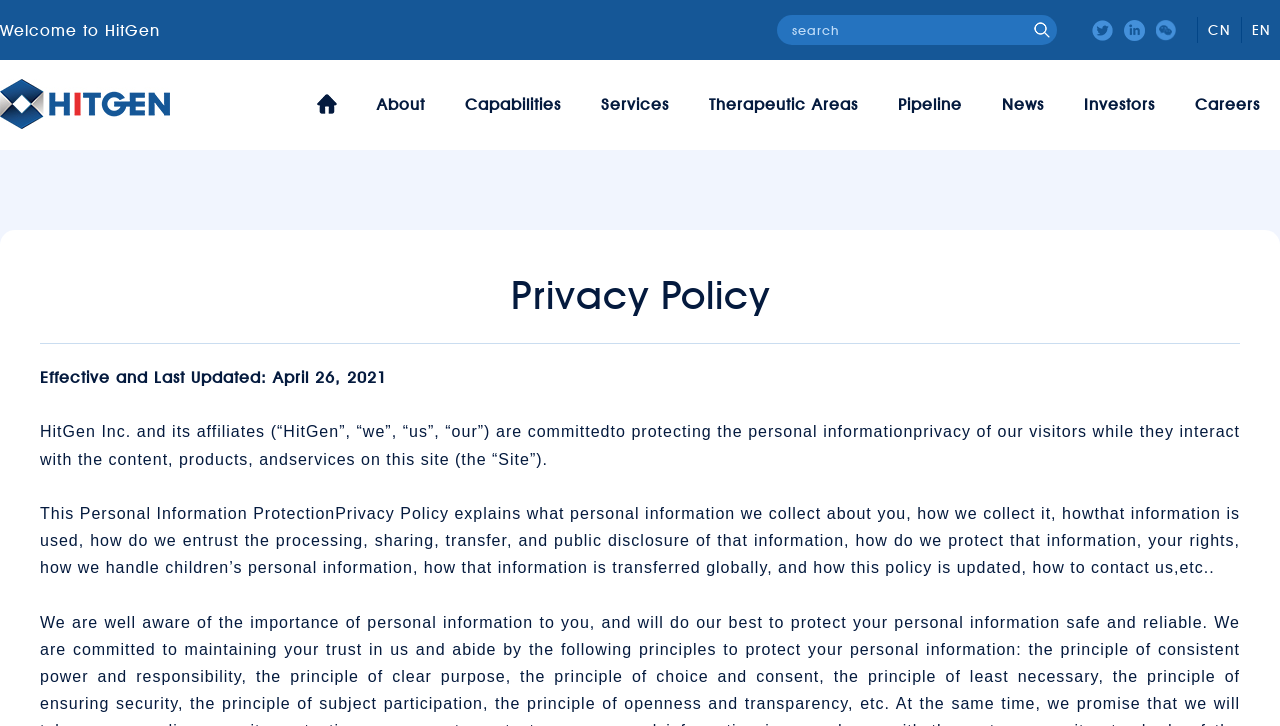What is the name of the company?
Please look at the screenshot and answer using one word or phrase.

HitGen